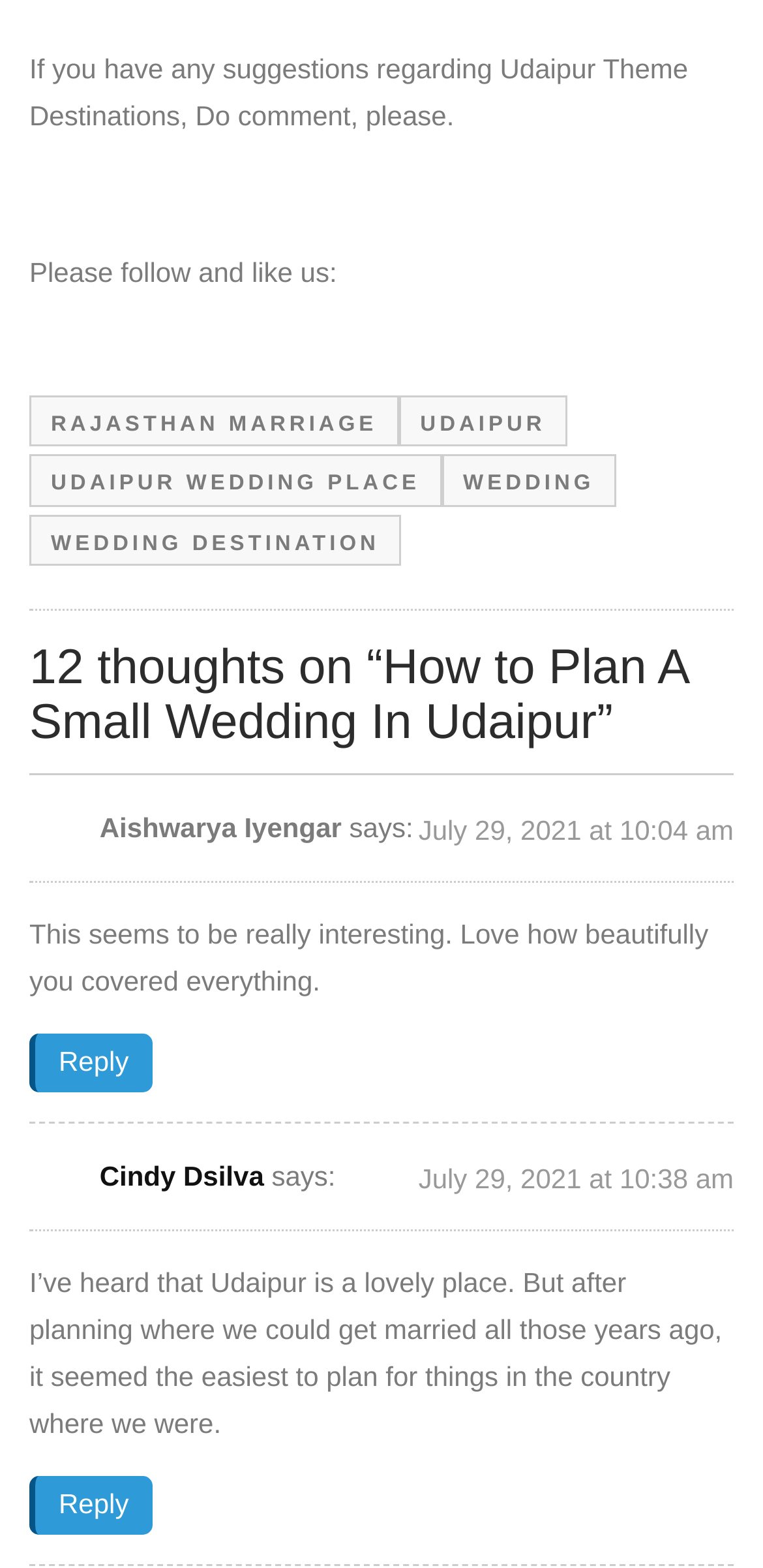Locate the coordinates of the bounding box for the clickable region that fulfills this instruction: "Visit the Udaipur wedding place page".

[0.038, 0.29, 0.579, 0.323]